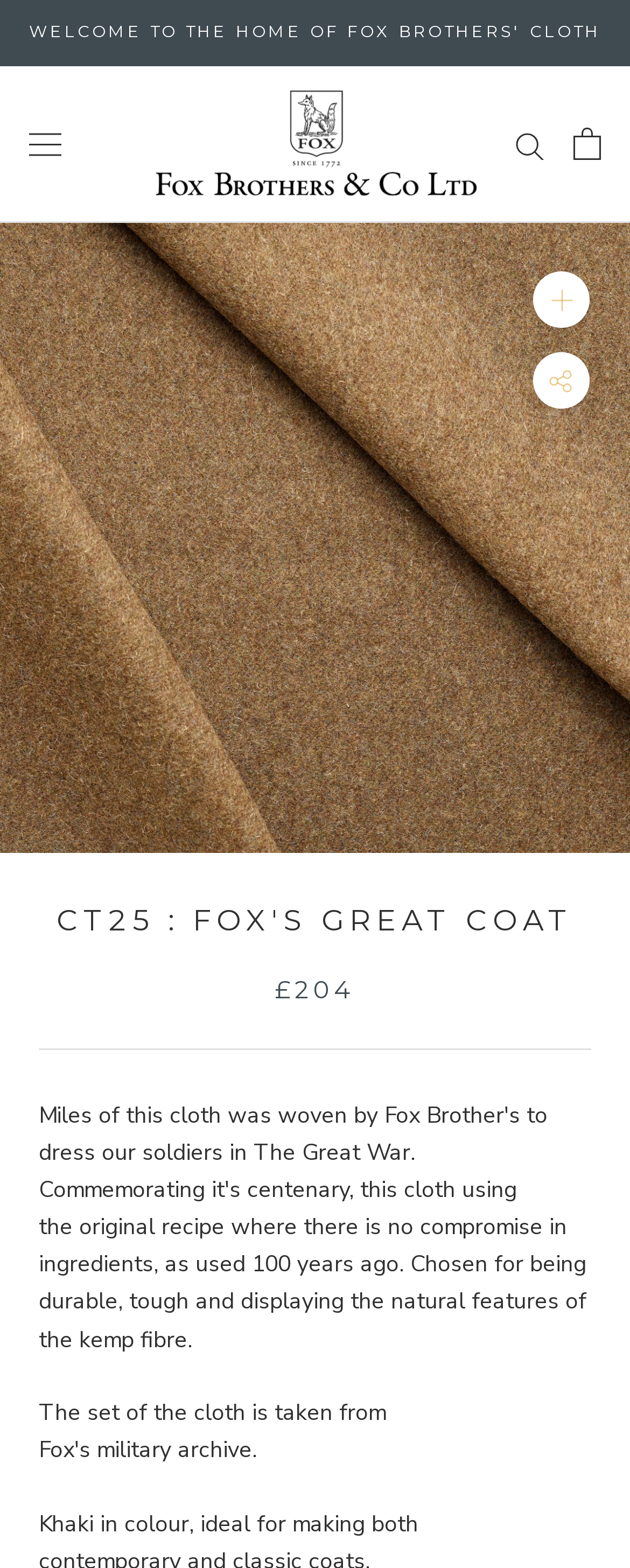Find the primary header on the webpage and provide its text.

CT25 : FOX'S GREAT COAT